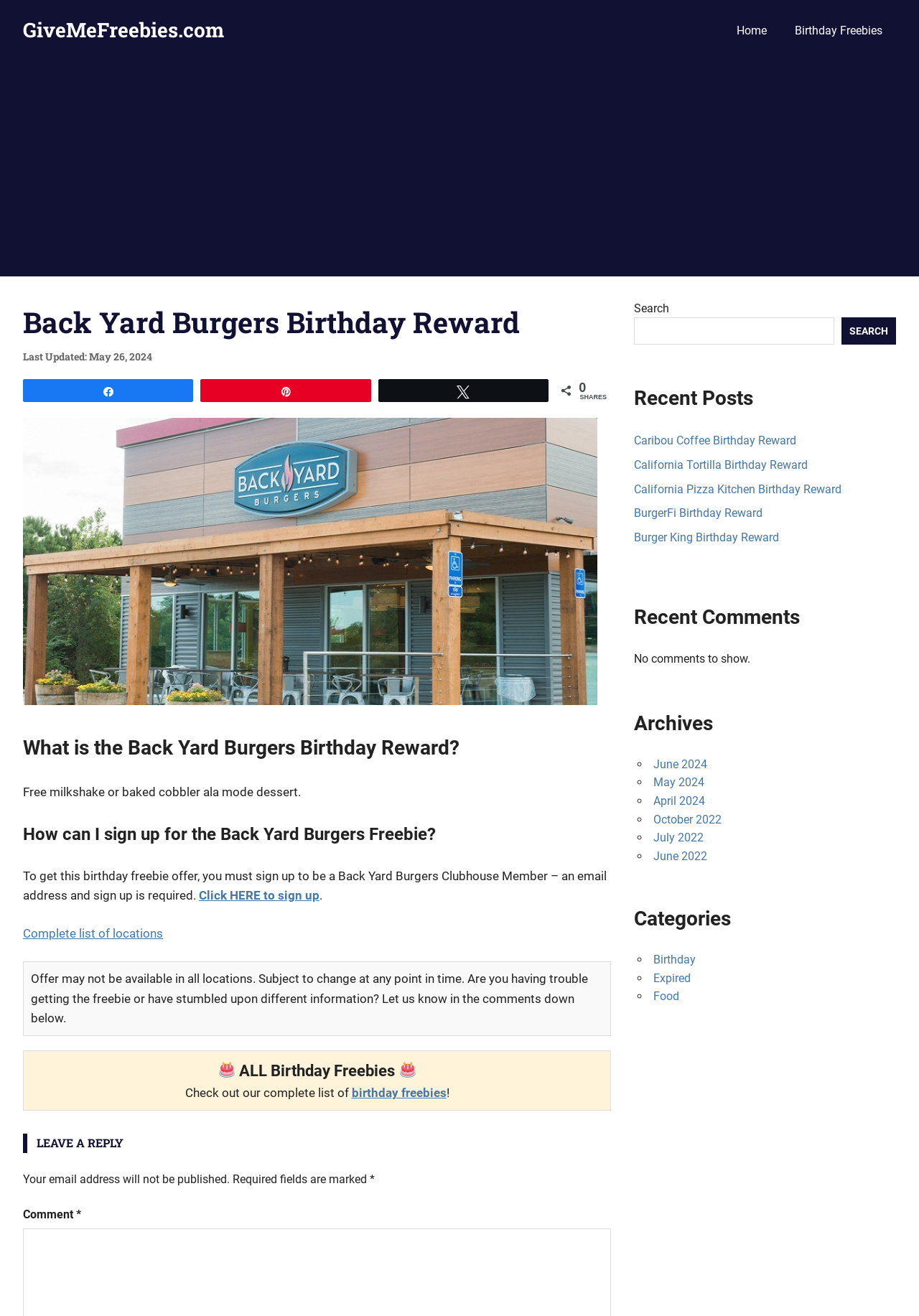What is the purpose of the 'Click HERE to sign up' link?
Please answer using one word or phrase, based on the screenshot.

To sign up for Back Yard Burgers Clubhouse Member